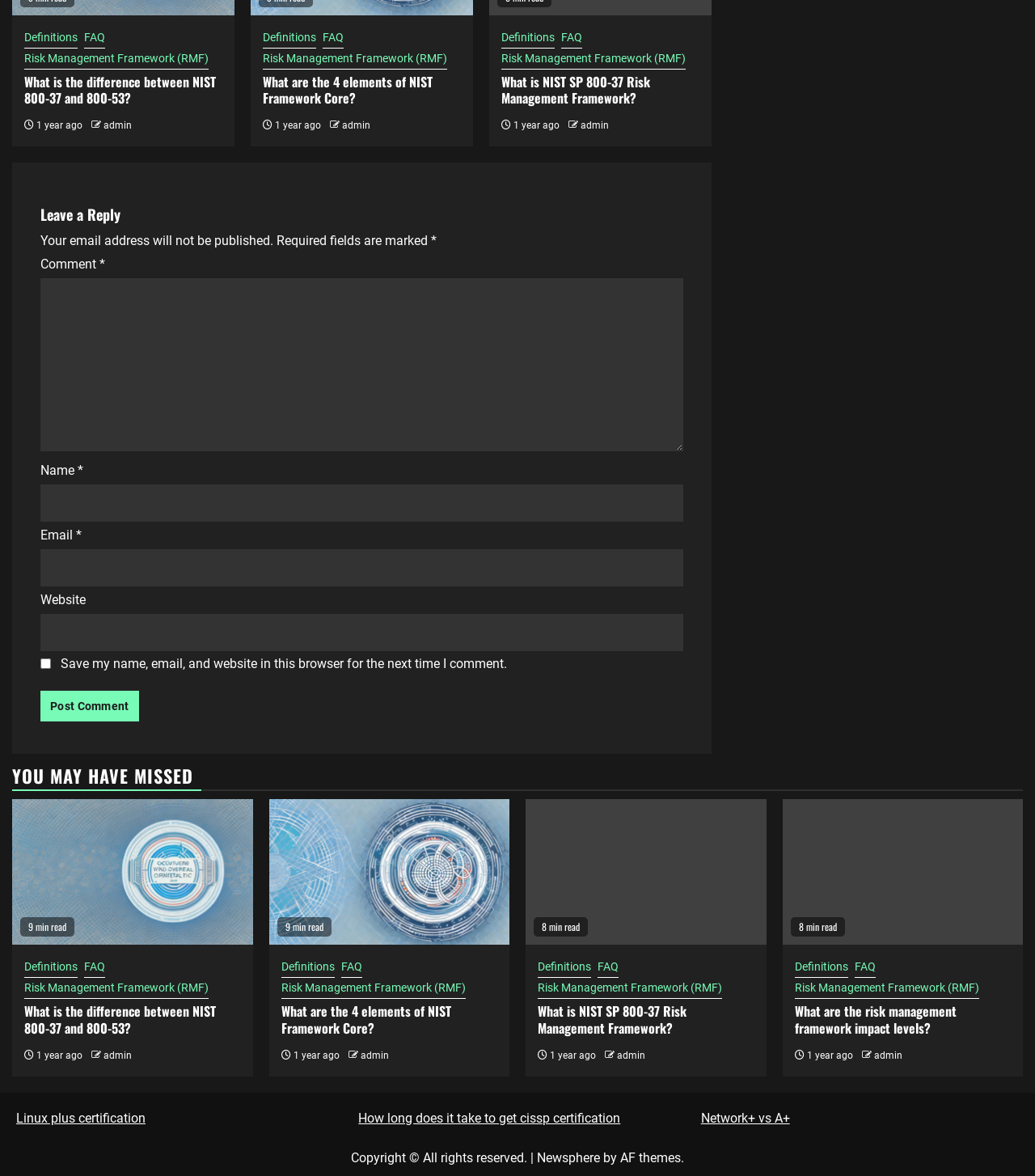What is the purpose of the 'Leave a Reply' section? Please answer the question using a single word or phrase based on the image.

To comment